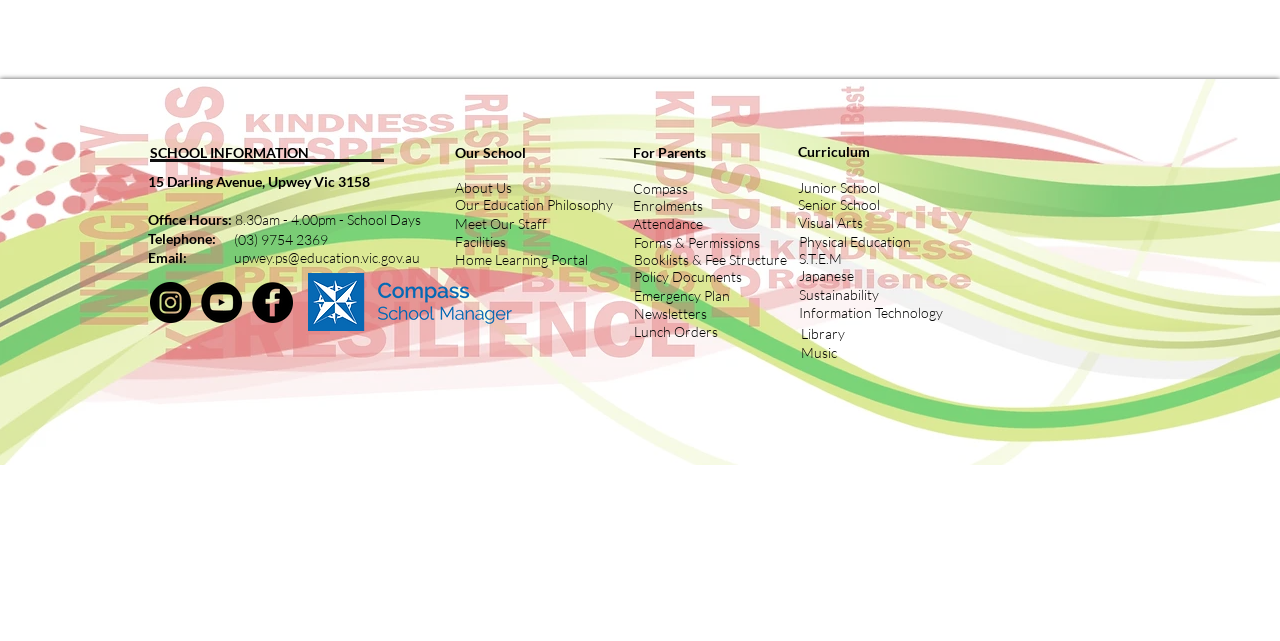Identify the bounding box coordinates of the region I need to click to complete this instruction: "View the 'School Hours'".

[0.184, 0.329, 0.271, 0.356]